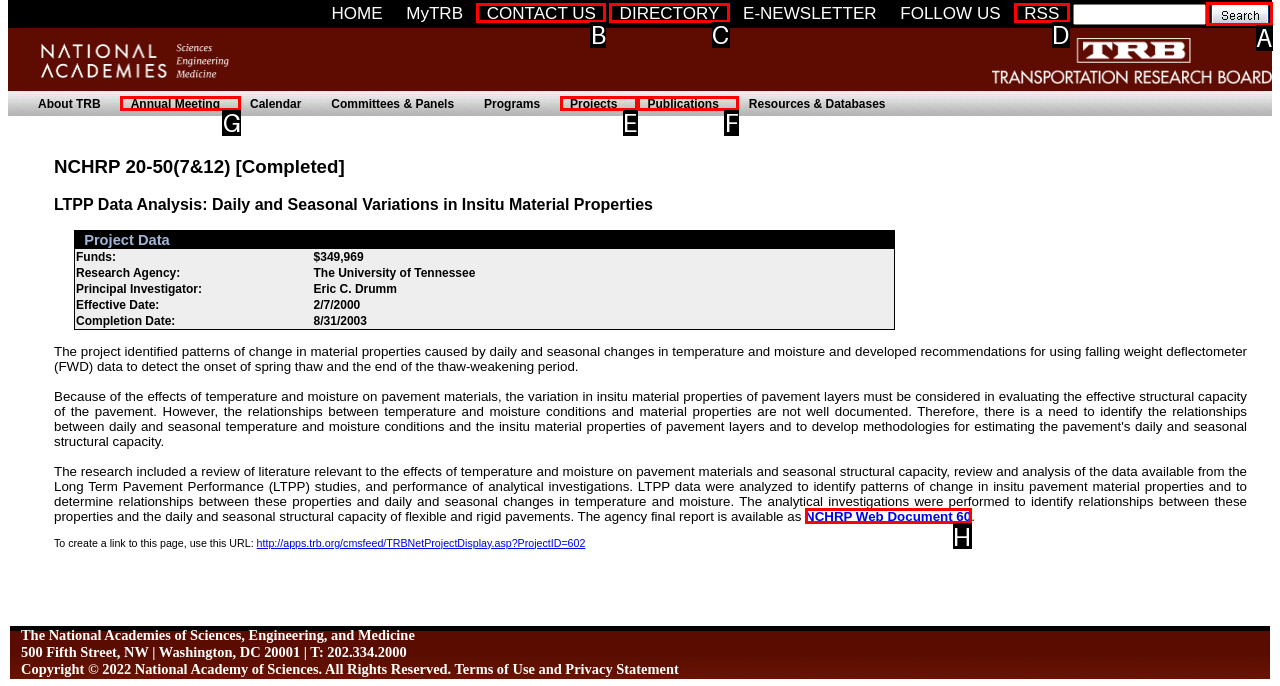Which HTML element should be clicked to fulfill the following task: Click Annual Meeting?
Reply with the letter of the appropriate option from the choices given.

G